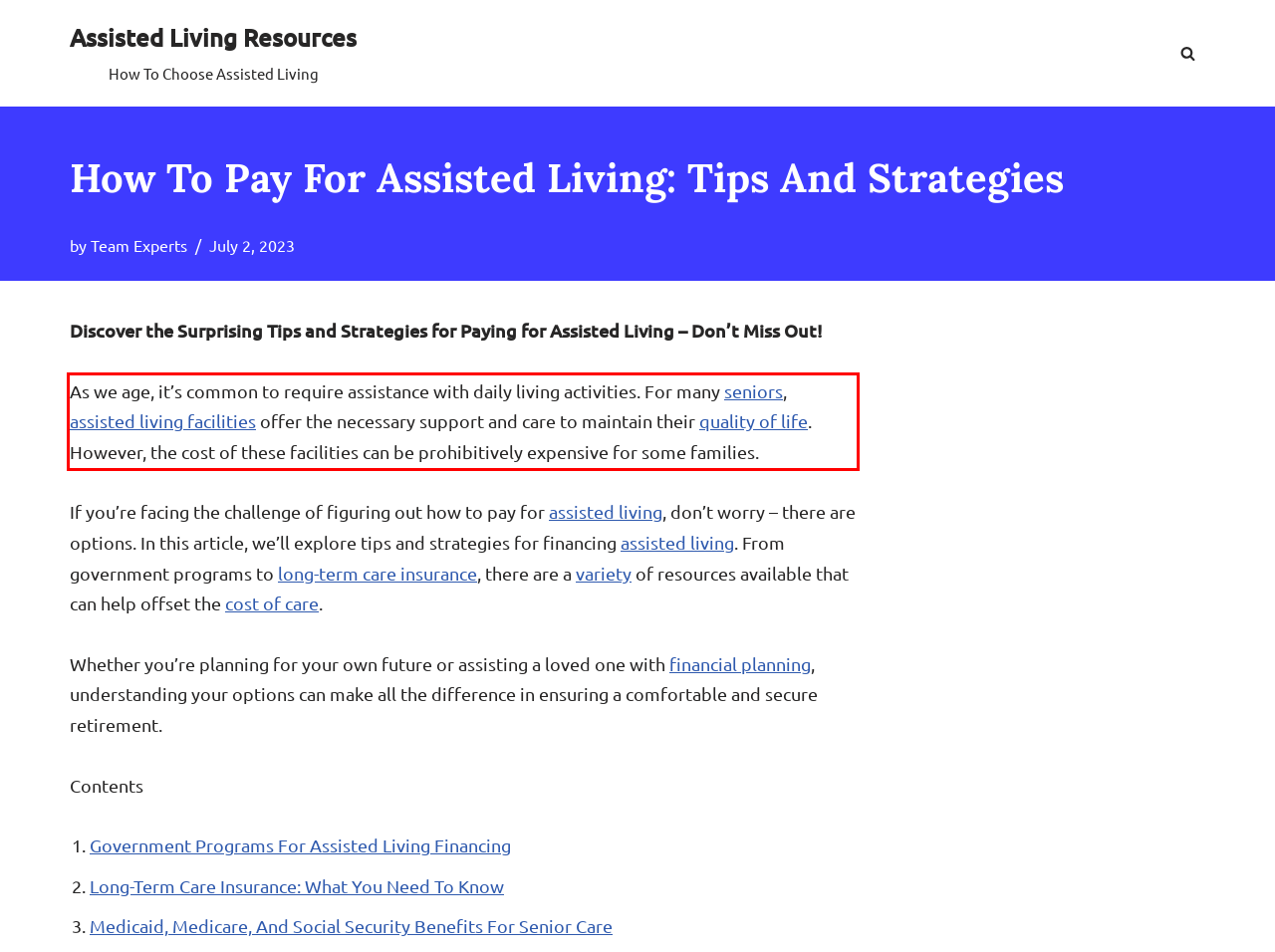Please identify and extract the text content from the UI element encased in a red bounding box on the provided webpage screenshot.

As we age, it’s common to require assistance with daily living activities. For many seniors, assisted living facilities offer the necessary support and care to maintain their quality of life. However, the cost of these facilities can be prohibitively expensive for some families.